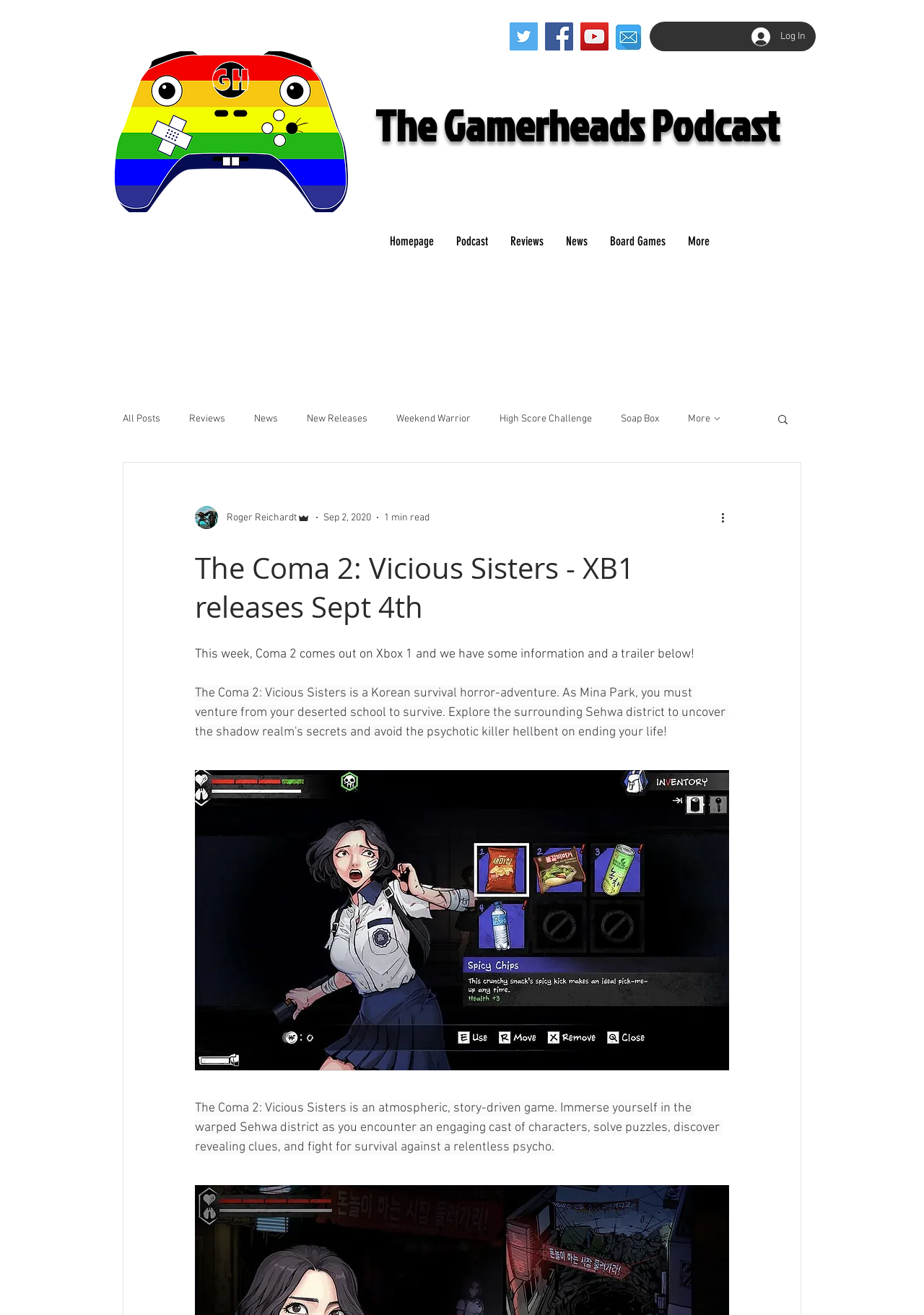Pinpoint the bounding box coordinates of the element you need to click to execute the following instruction: "Log in". The bounding box should be represented by four float numbers between 0 and 1, in the format [left, top, right, bottom].

[0.802, 0.017, 0.883, 0.038]